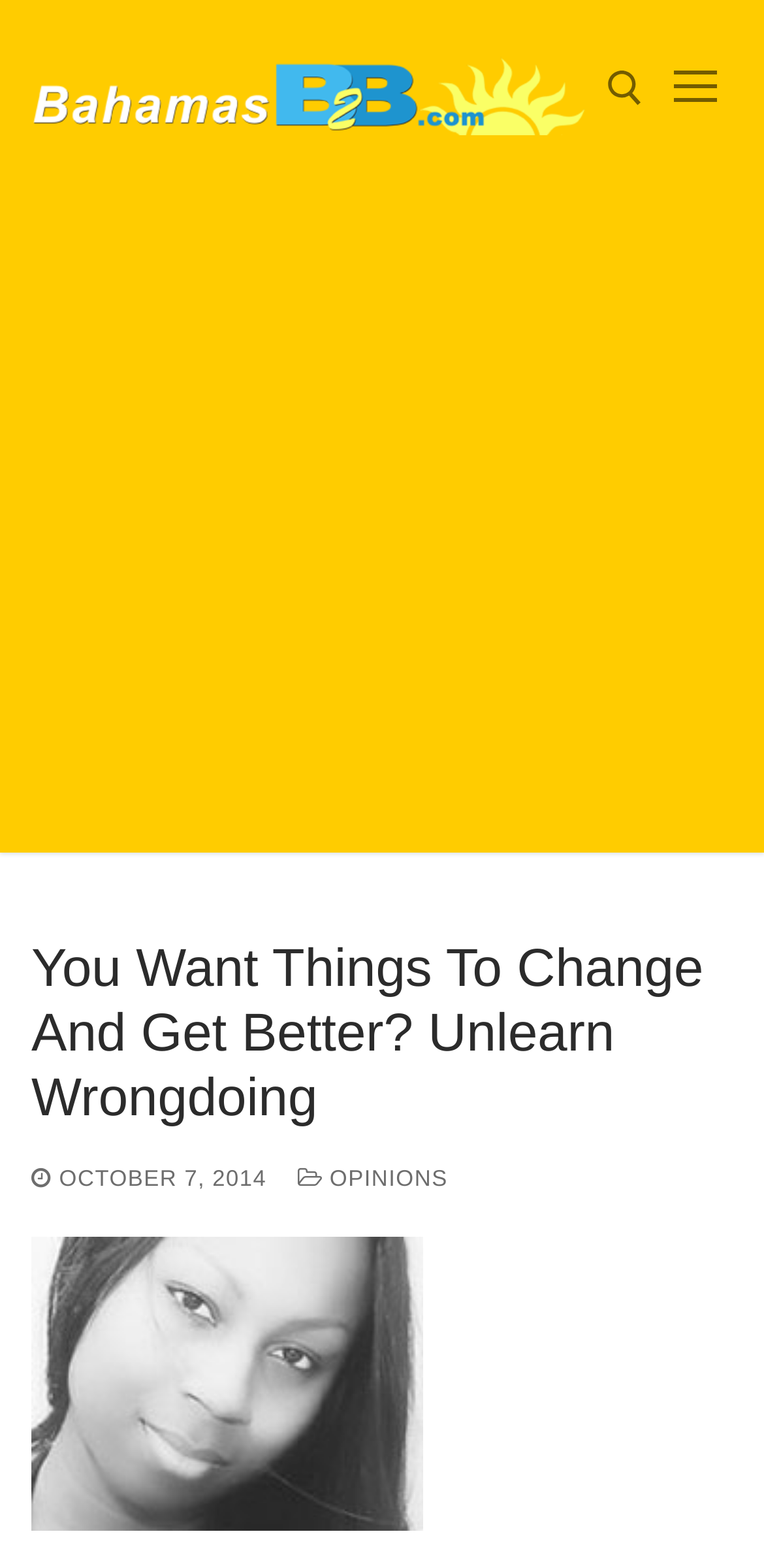Determine the bounding box coordinates for the region that must be clicked to execute the following instruction: "go to Bahamas News".

[0.038, 0.035, 0.777, 0.086]